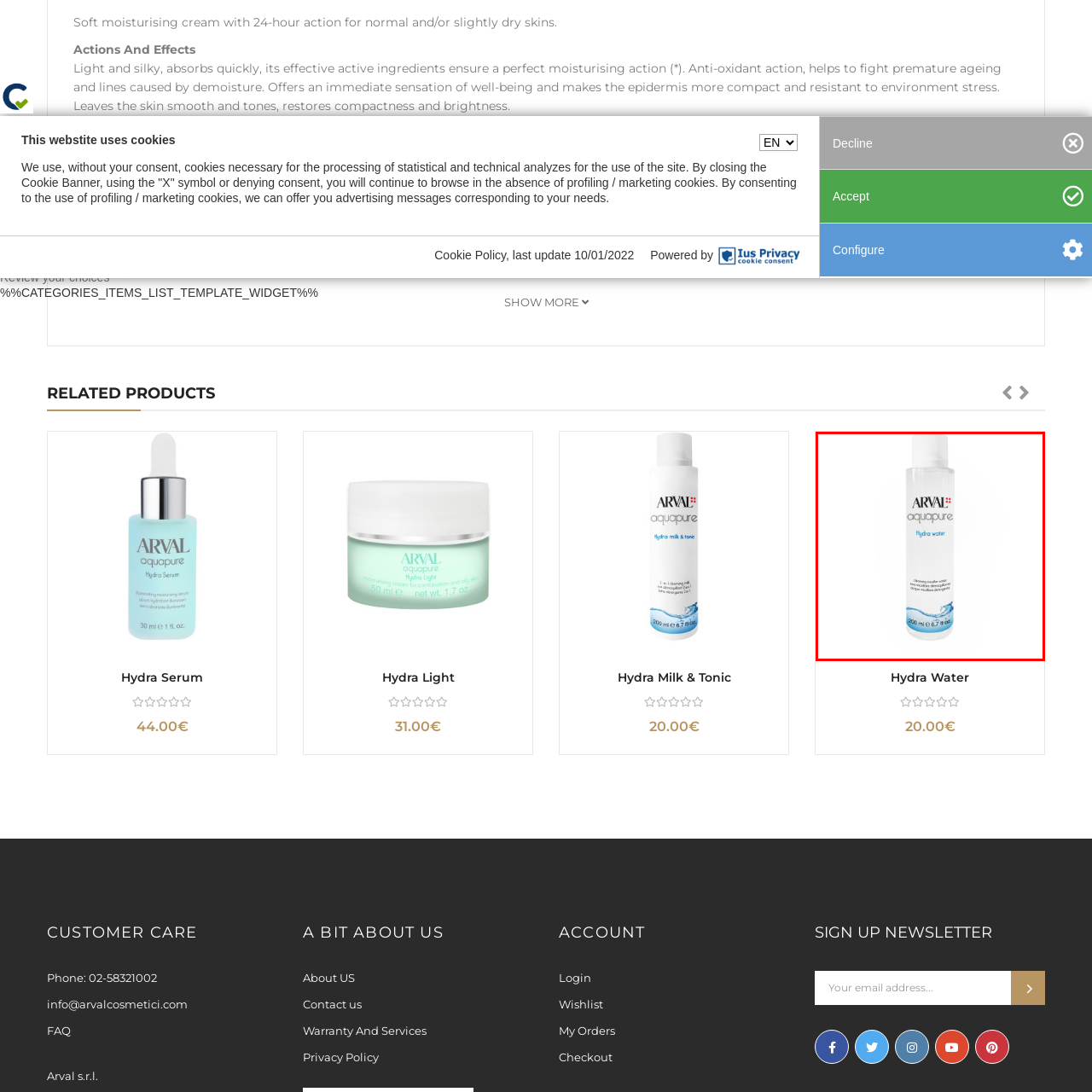Explain in detail what is depicted in the image enclosed by the red boundary.

The image showcases a clear, cylindrical bottle labeled "Hydra Water" from the Arval Aquapure line. The product is designed for skincare, emphasizing hydration with its formulation. The label features the brand name "ARVAL" prominently, along with the product name. Beneath this, there is a brief description highlighting its properties as a cleansing and hydrating solution for the skin. With a volume of 200 ml (6.7 fl. oz.), this product aims to help maintain skin freshness and radiance, aligning with its principle of effective moisturization and revitalization.